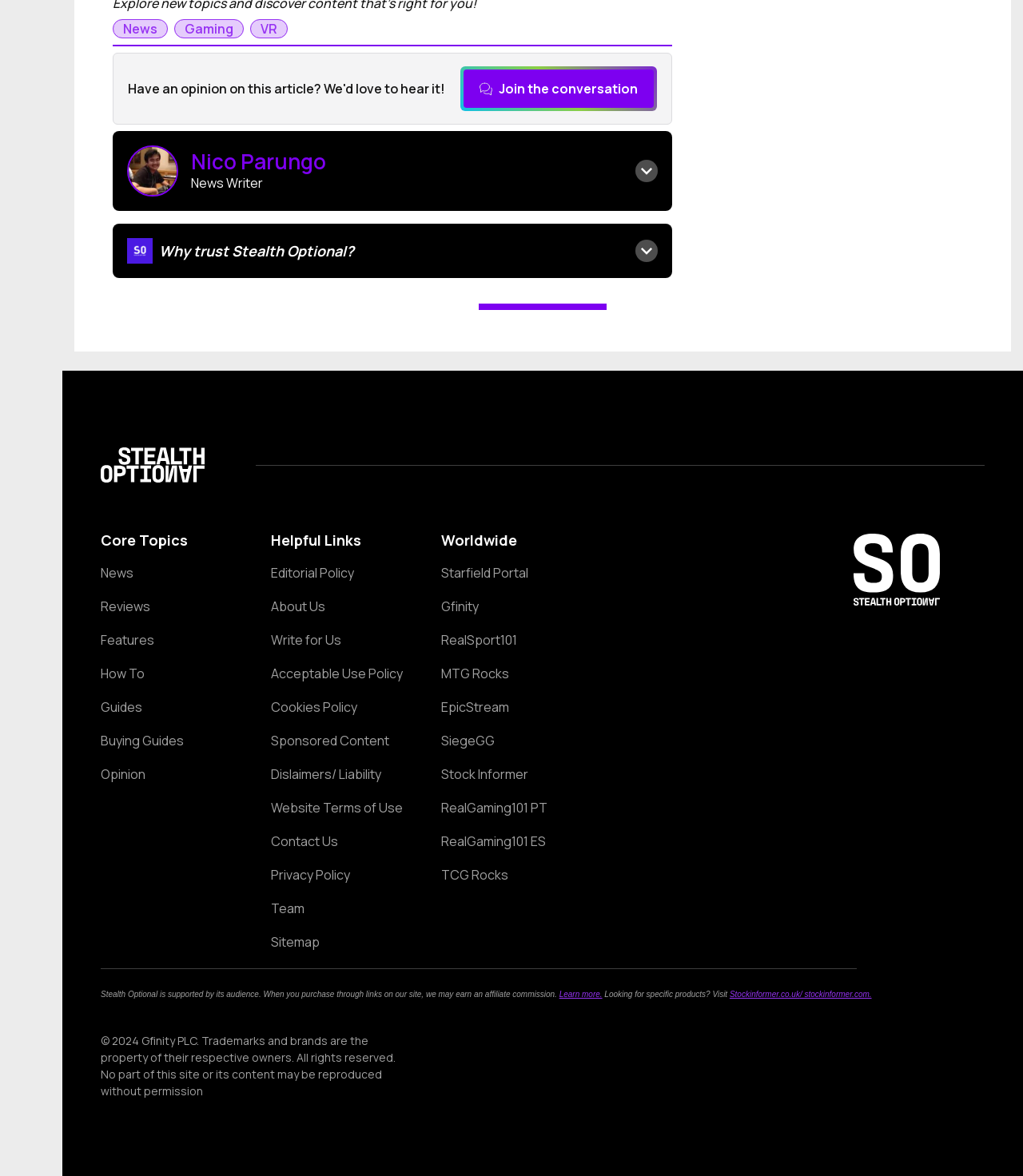Respond to the question with just a single word or phrase: 
What is the name of the company that owns Stealth Optional?

Gfinity PLC